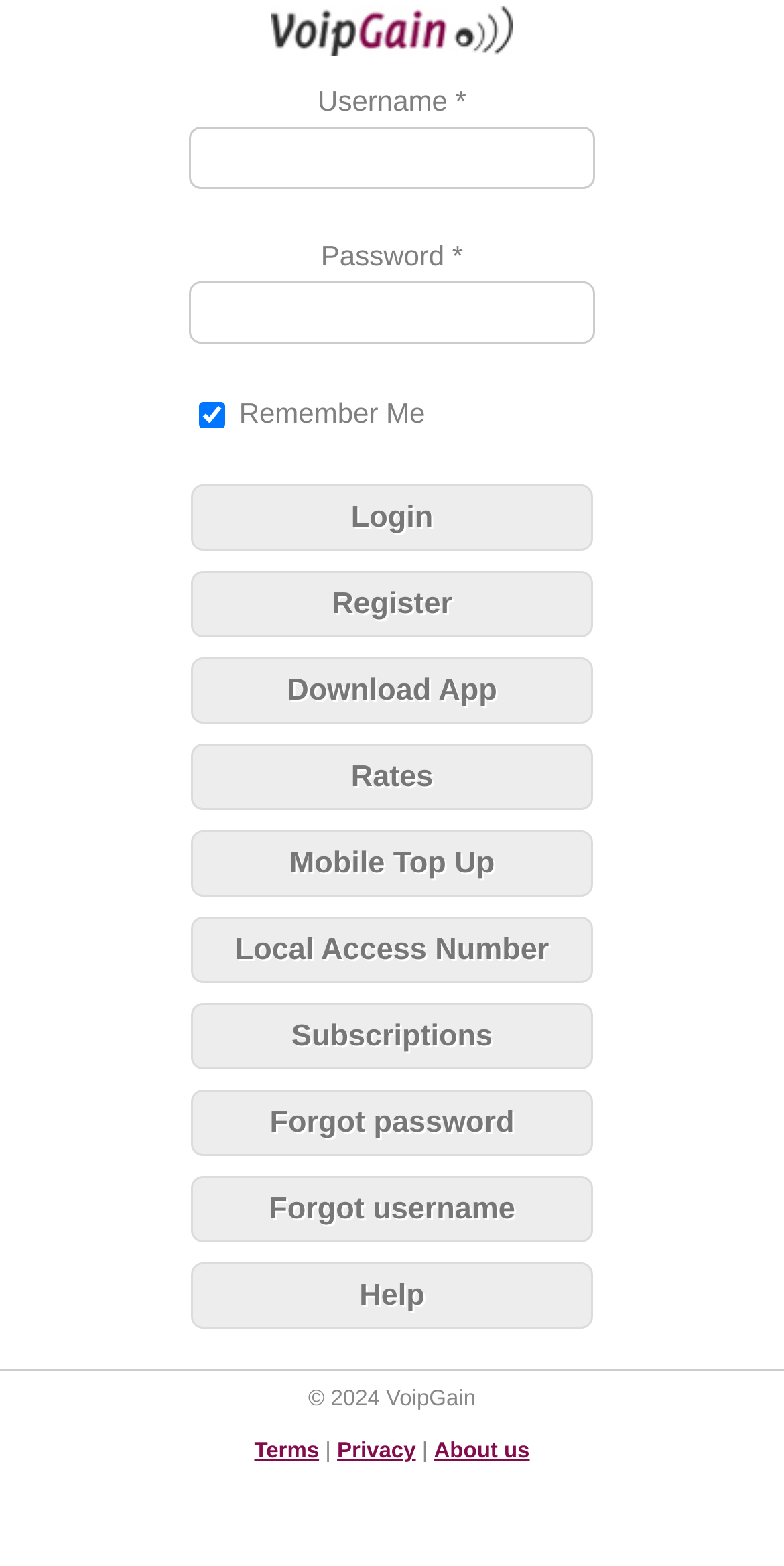Please identify the bounding box coordinates of the region to click in order to complete the given instruction: "Enter username". The coordinates should be four float numbers between 0 and 1, i.e., [left, top, right, bottom].

[0.241, 0.081, 0.759, 0.121]